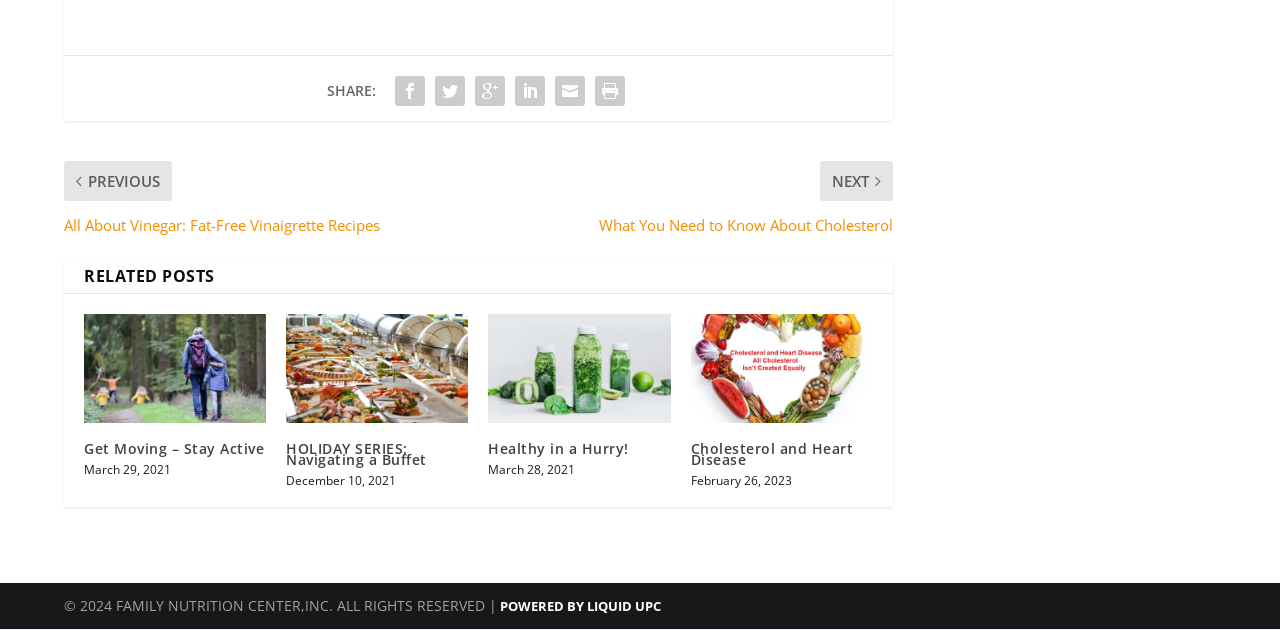Please specify the bounding box coordinates of the clickable section necessary to execute the following command: "Read article 'HOLIDAY SERIES: Navigating a Buffet'".

[0.224, 0.467, 0.366, 0.64]